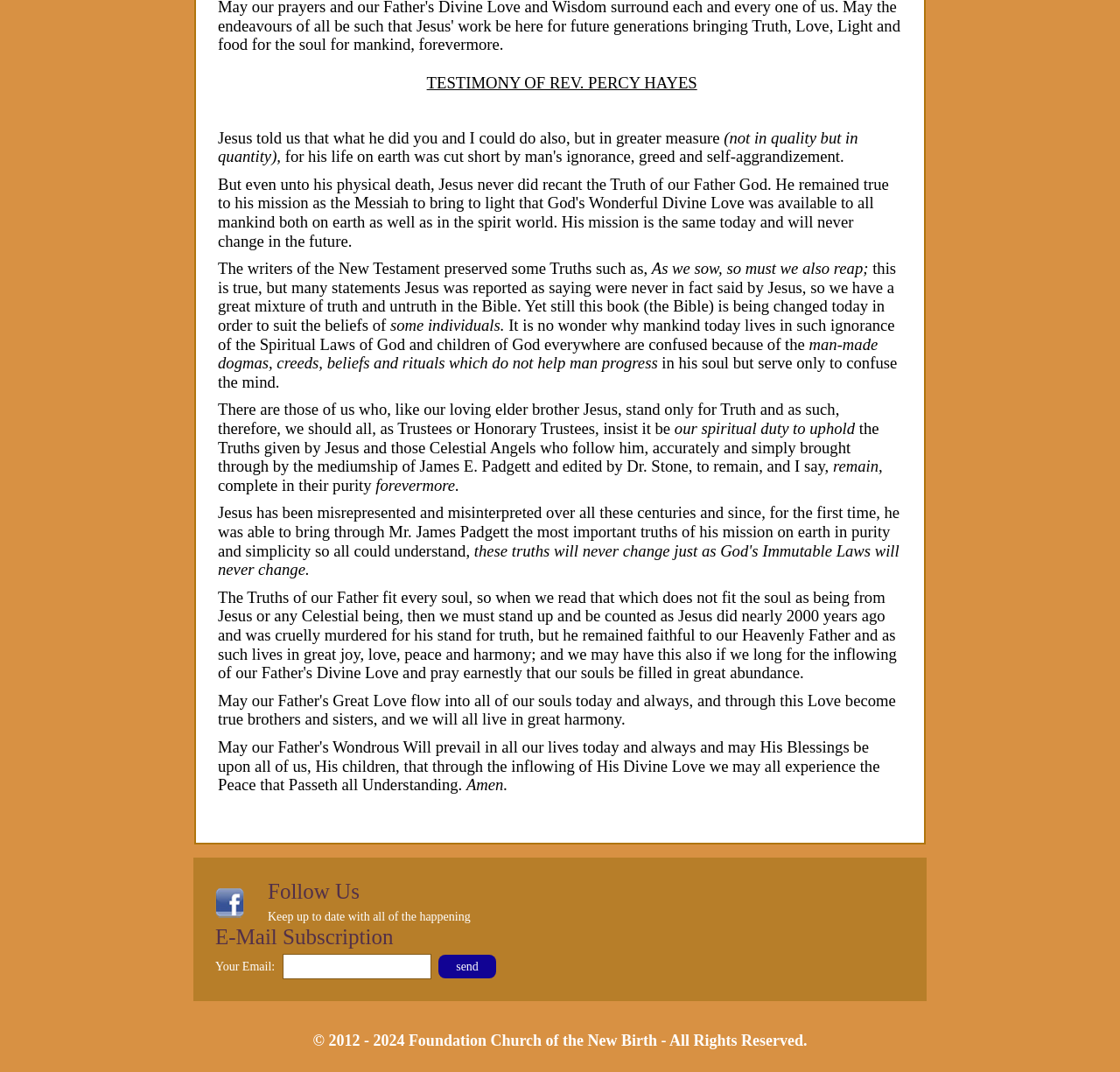Answer the question with a single word or phrase: 
What is the year range of the copyright?

2012 - 2024